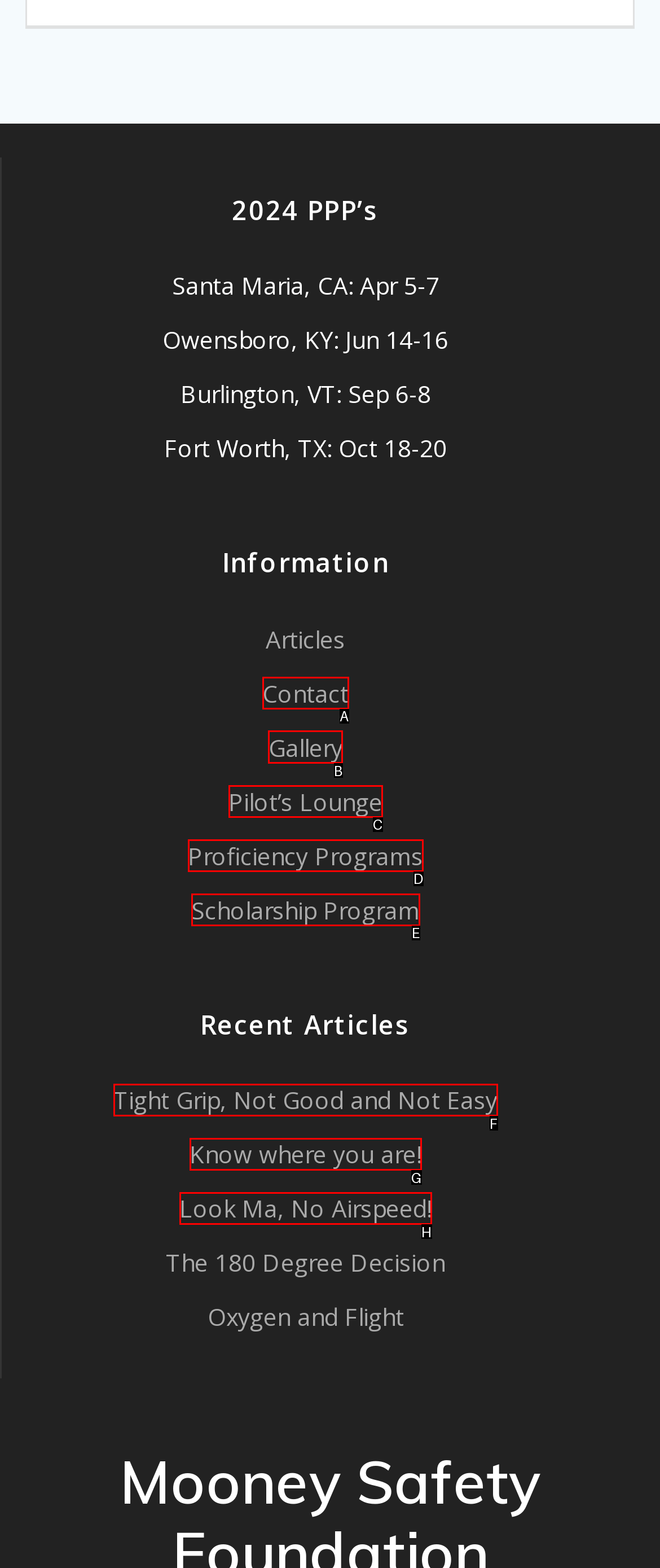Identify the correct HTML element to click for the task: View gallery. Provide the letter of your choice.

B